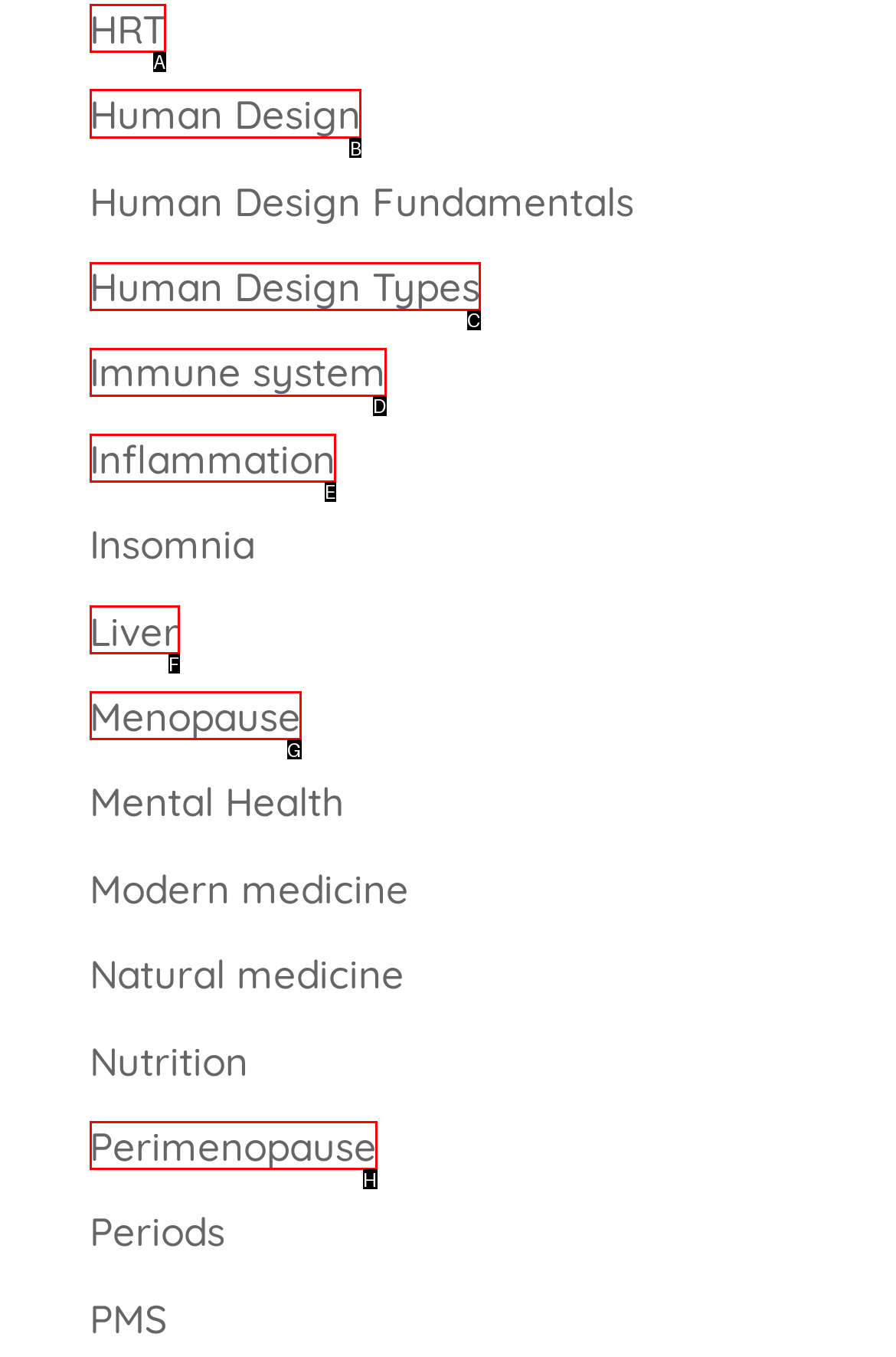Select the correct UI element to click for this task: Learn about Human Design.
Answer using the letter from the provided options.

B